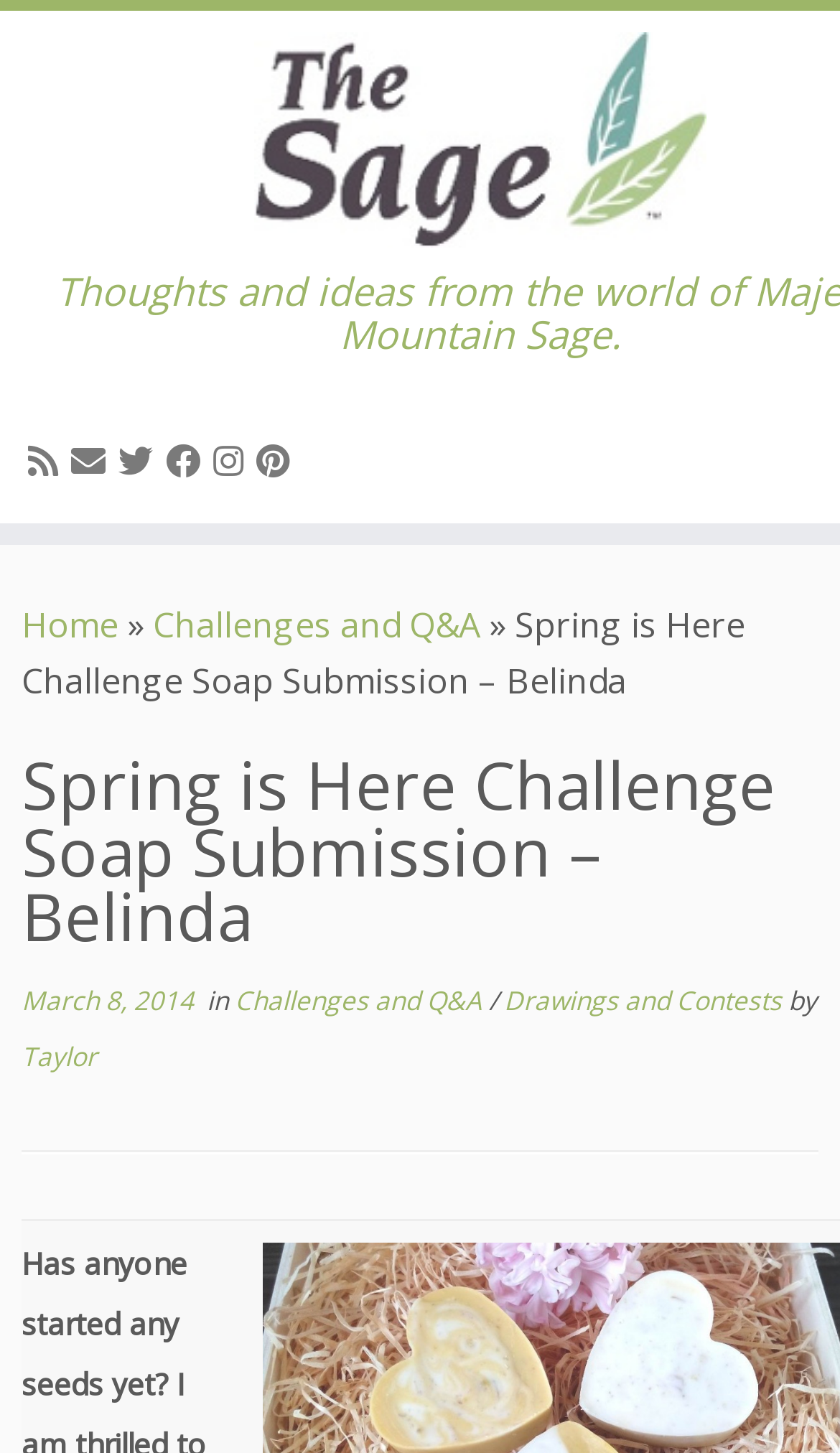From the element description aria-label="E-mail" title="E-mail", predict the bounding box coordinates of the UI element. The coordinates must be specified in the format (top-left x, top-left y, bottom-right x, bottom-right y) and should be within the 0 to 1 range.

[0.085, 0.301, 0.141, 0.333]